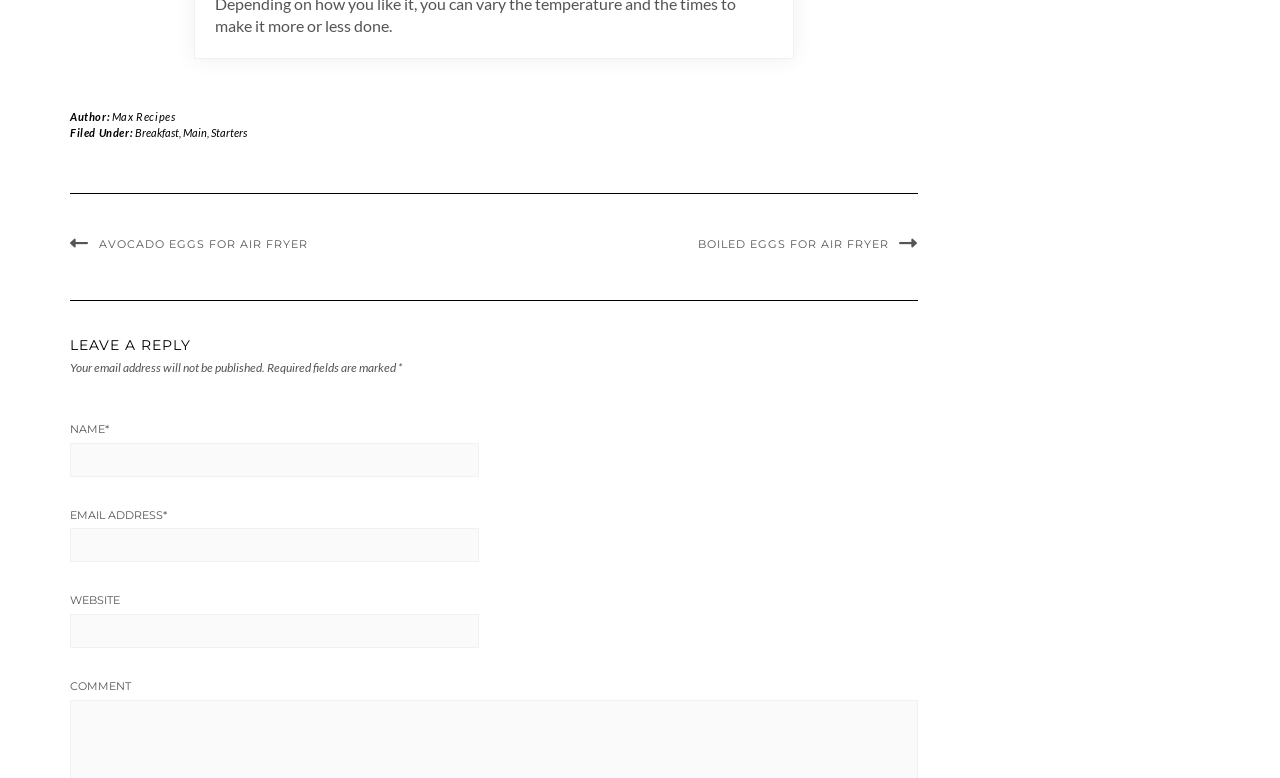Please identify the bounding box coordinates of the element I need to click to follow this instruction: "Click on the 'Max Recipes' link".

[0.087, 0.142, 0.137, 0.159]